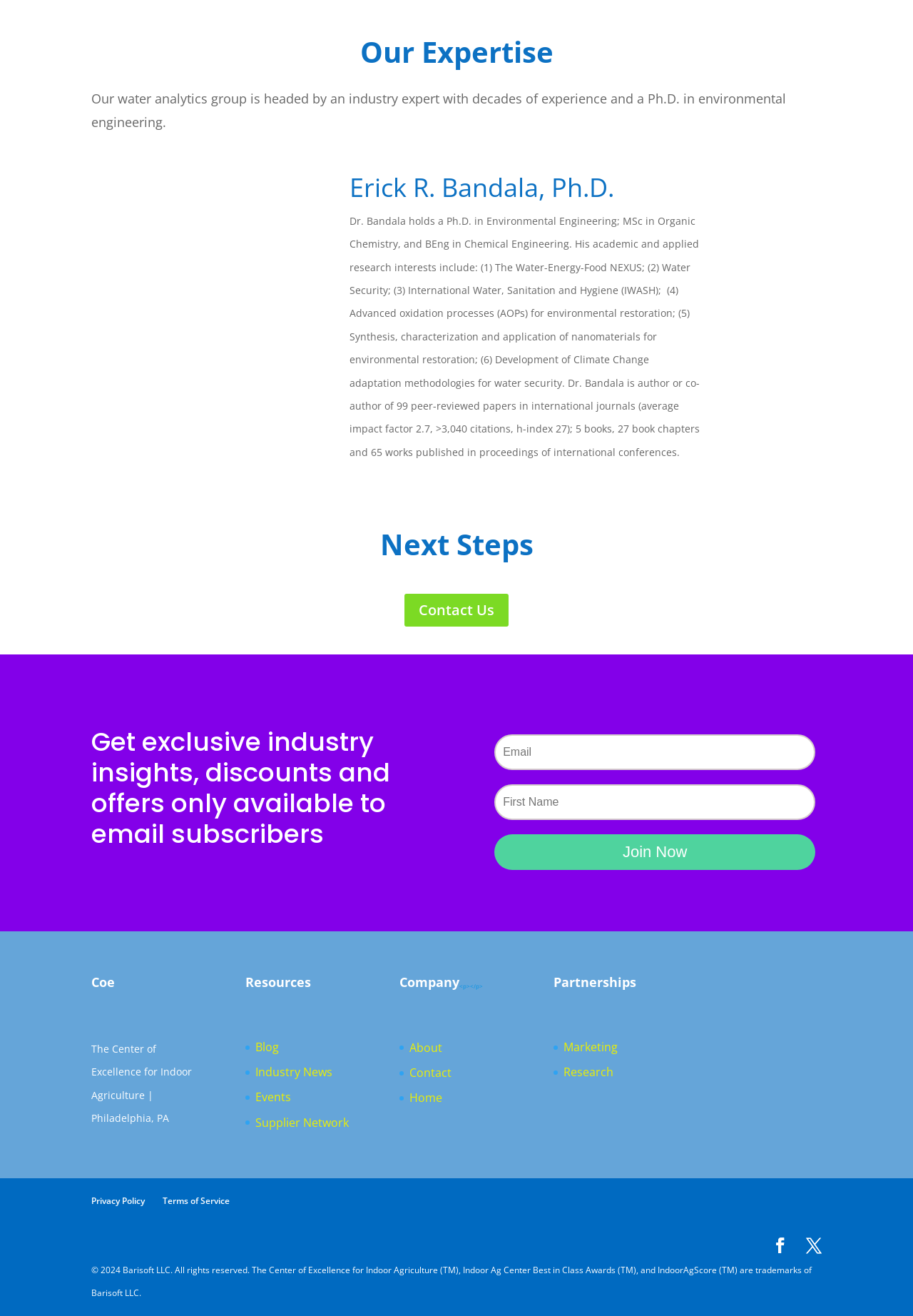Find and indicate the bounding box coordinates of the region you should select to follow the given instruction: "Read about the company".

[0.449, 0.79, 0.484, 0.802]